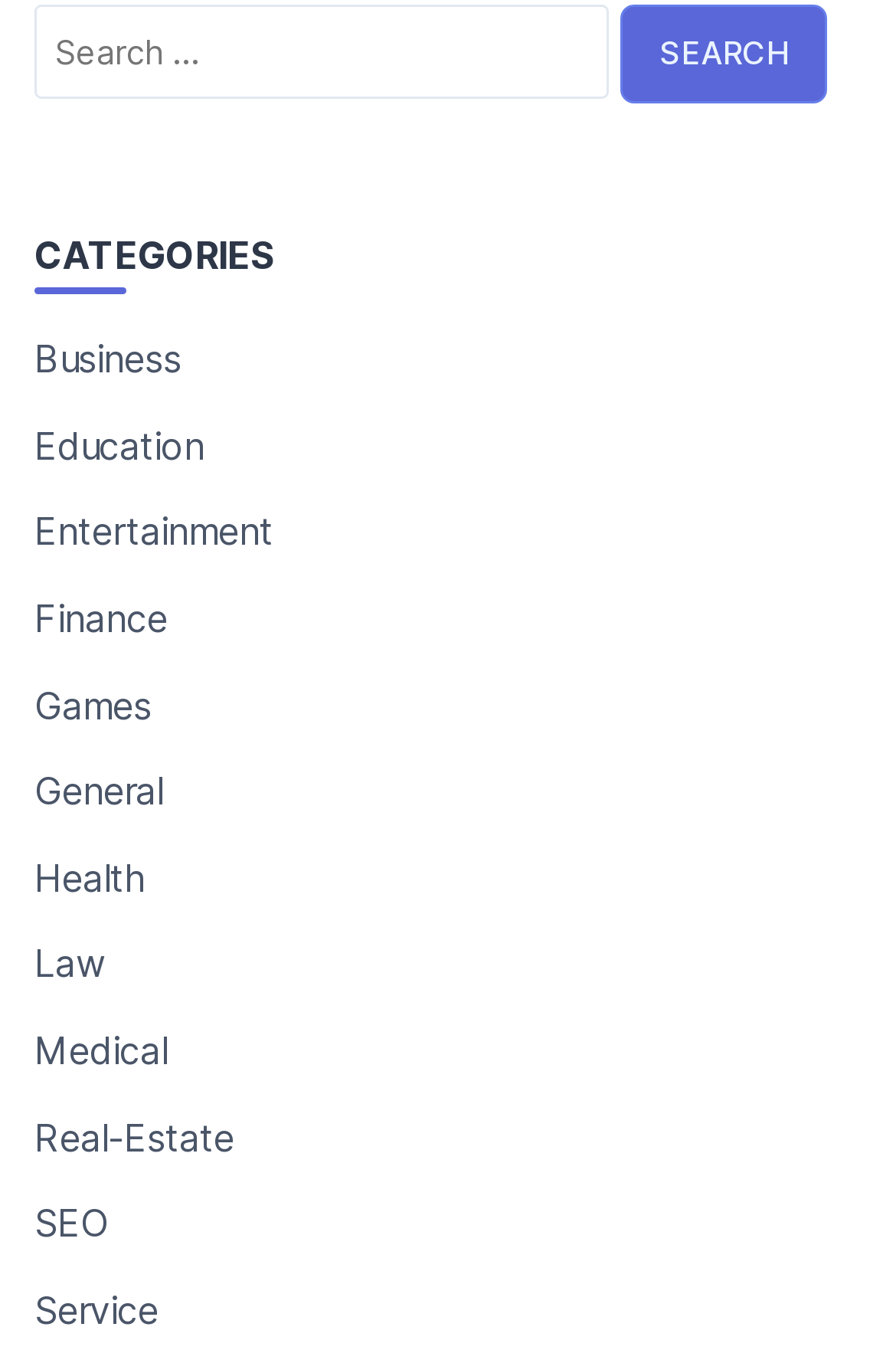For the element described, predict the bounding box coordinates as (top-left x, top-left y, bottom-right x, bottom-right y). All values should be between 0 and 1. Element description: Entertainment

[0.038, 0.376, 0.305, 0.41]